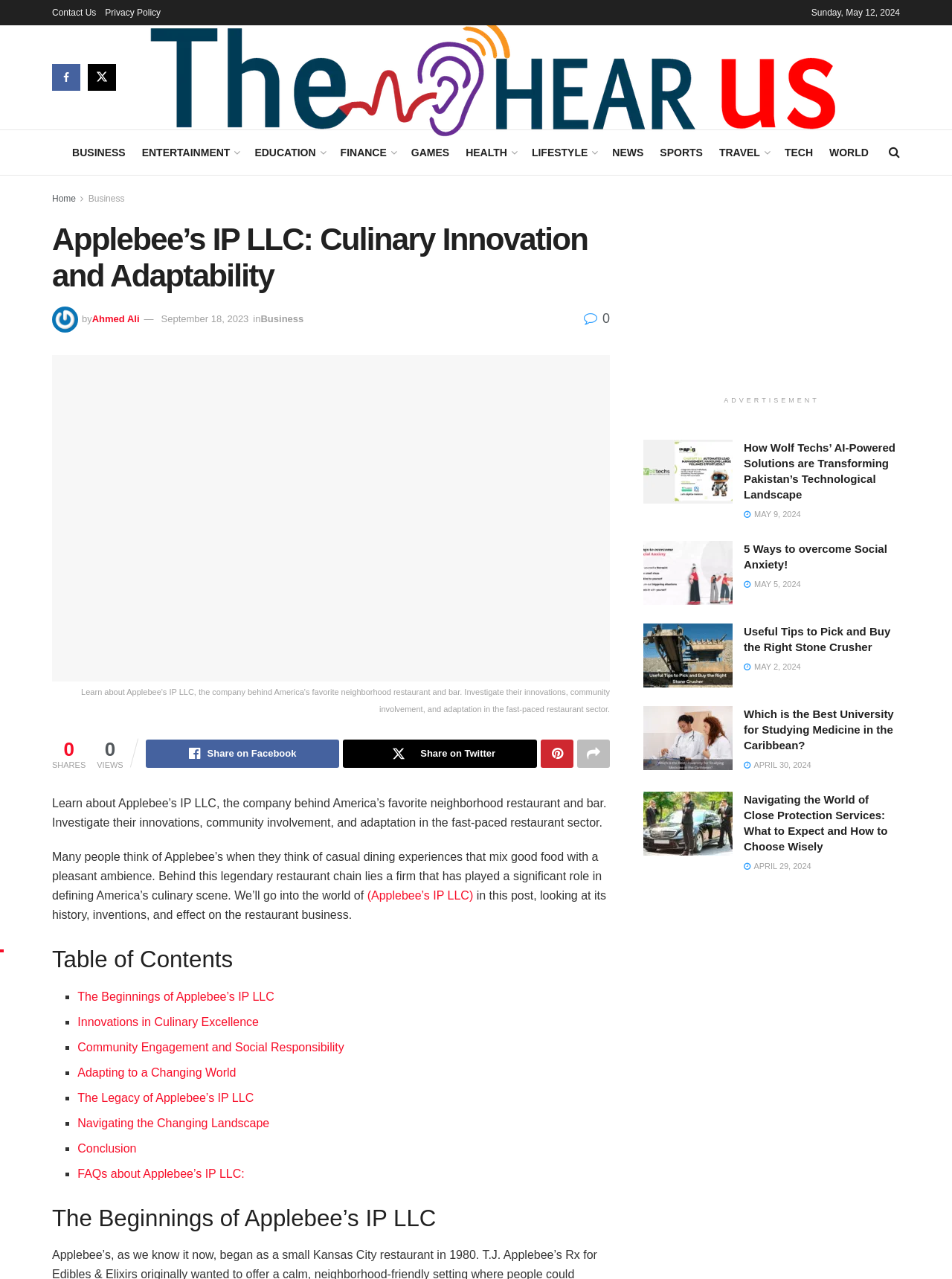Specify the bounding box coordinates of the area to click in order to follow the given instruction: "Click Wolf Techs AI-Powered."

[0.676, 0.344, 0.77, 0.394]